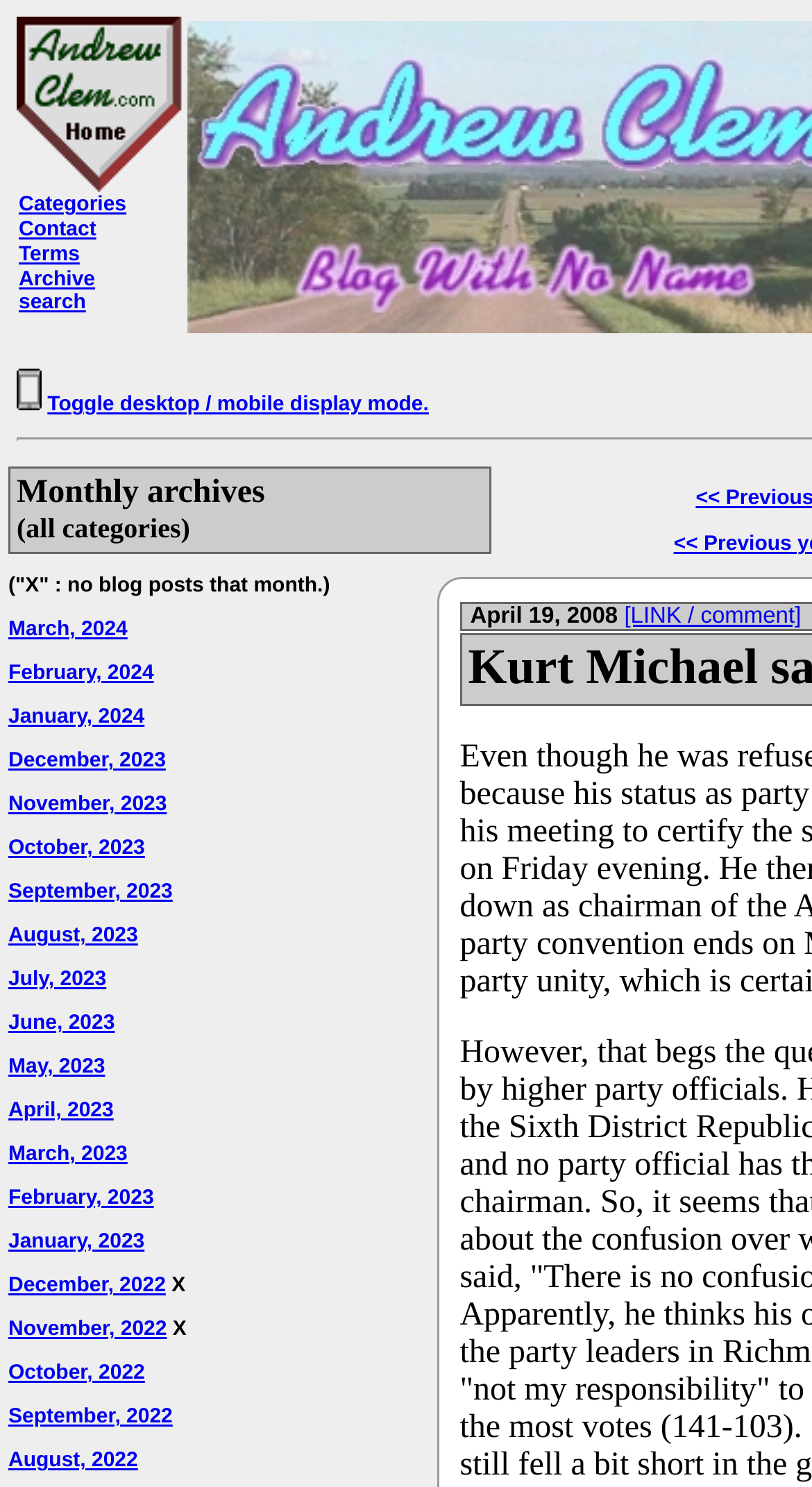Locate the bounding box coordinates of the element that needs to be clicked to carry out the instruction: "toggle desktop / mobile display mode". The coordinates should be given as four float numbers ranging from 0 to 1, i.e., [left, top, right, bottom].

[0.058, 0.265, 0.528, 0.28]